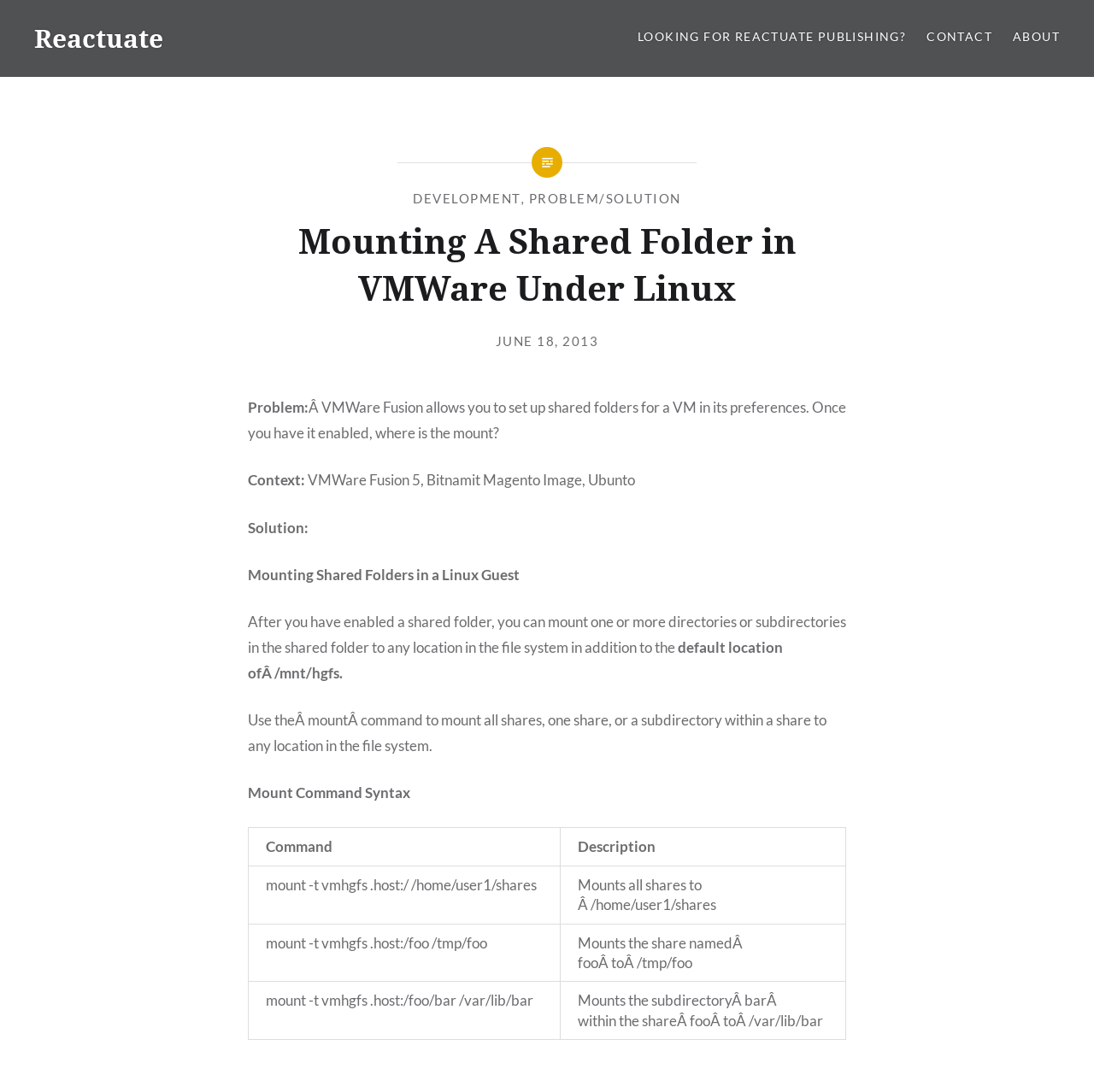Find the bounding box coordinates of the clickable area required to complete the following action: "Click on the 'PROBLEM/SOLUTION' link".

[0.483, 0.174, 0.622, 0.189]